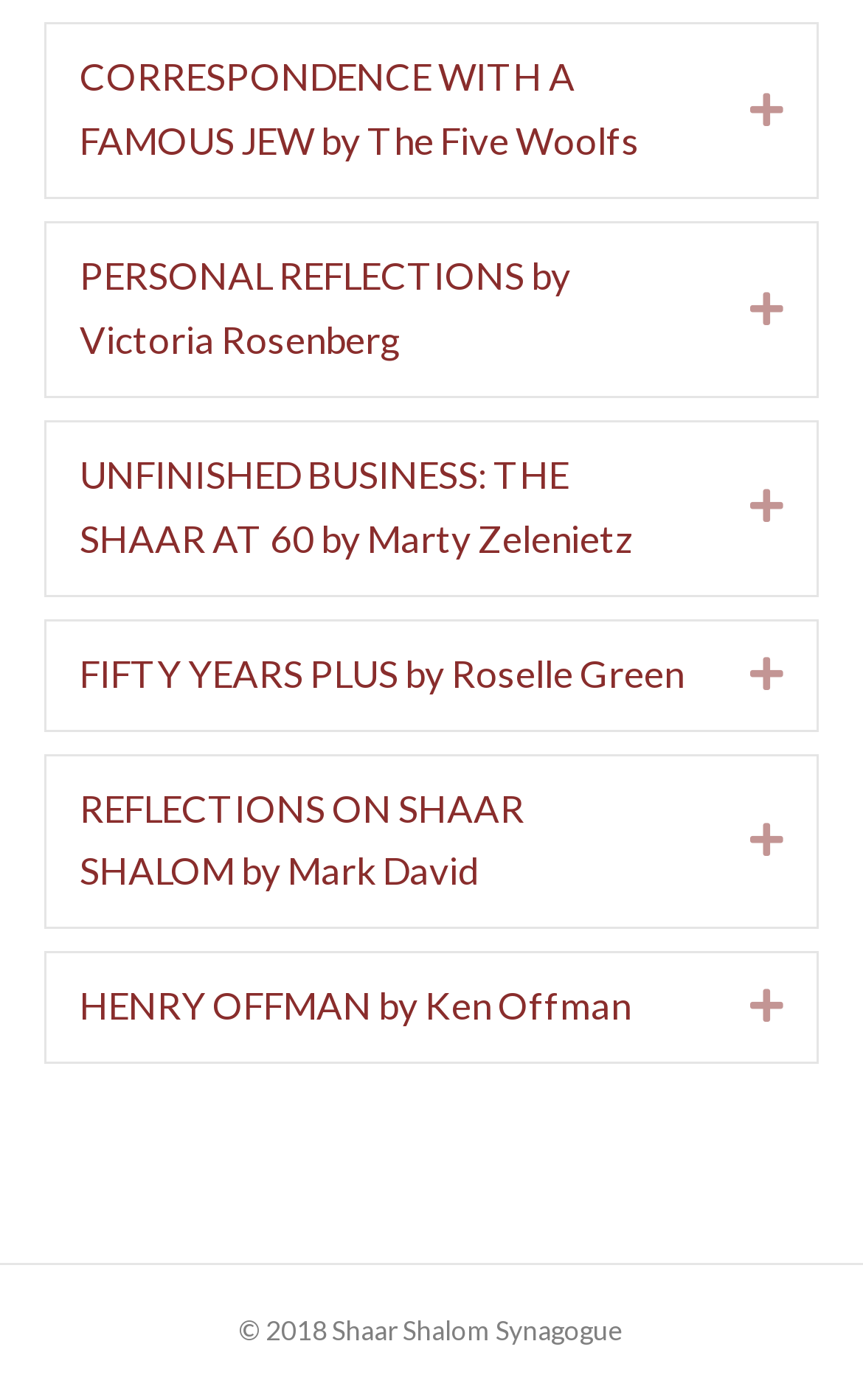Given the element description: "PERSONAL REFLECTIONS by Victoria Rosenberg", predict the bounding box coordinates of this UI element. The coordinates must be four float numbers between 0 and 1, given as [left, top, right, bottom].

[0.092, 0.176, 0.792, 0.267]